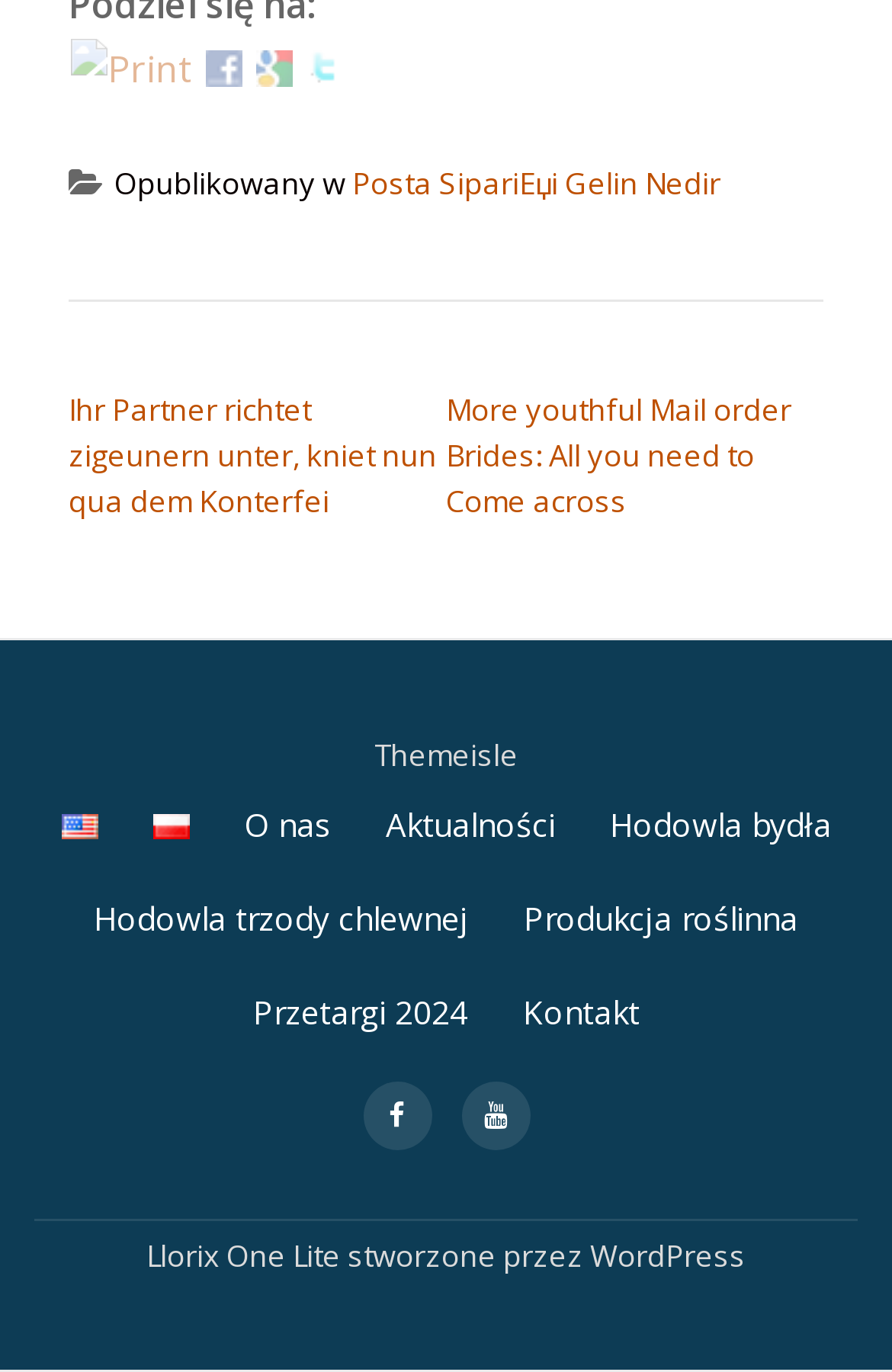What is the language of the first link in the 'Drugie menu' section?
Please interpret the details in the image and answer the question thoroughly.

I looked at the 'Drugie menu' section and found the first link, which is 'English'. This link has an image with the text 'English', indicating that it is a language option.